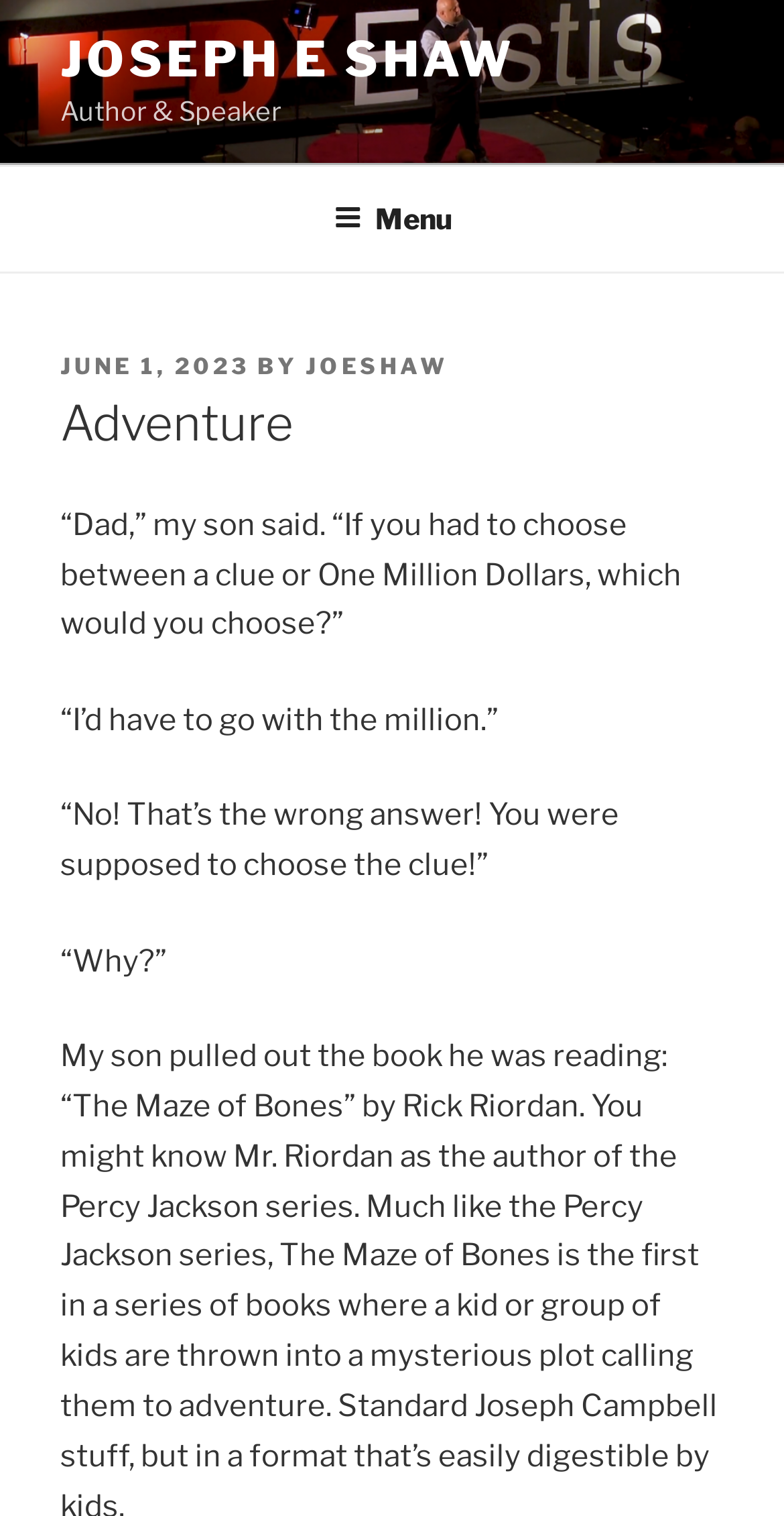When was this article posted?
Could you please answer the question thoroughly and with as much detail as possible?

The posting date can be found in the top menu section, where it says 'POSTED ON' followed by the date 'JUNE 1, 2023'.